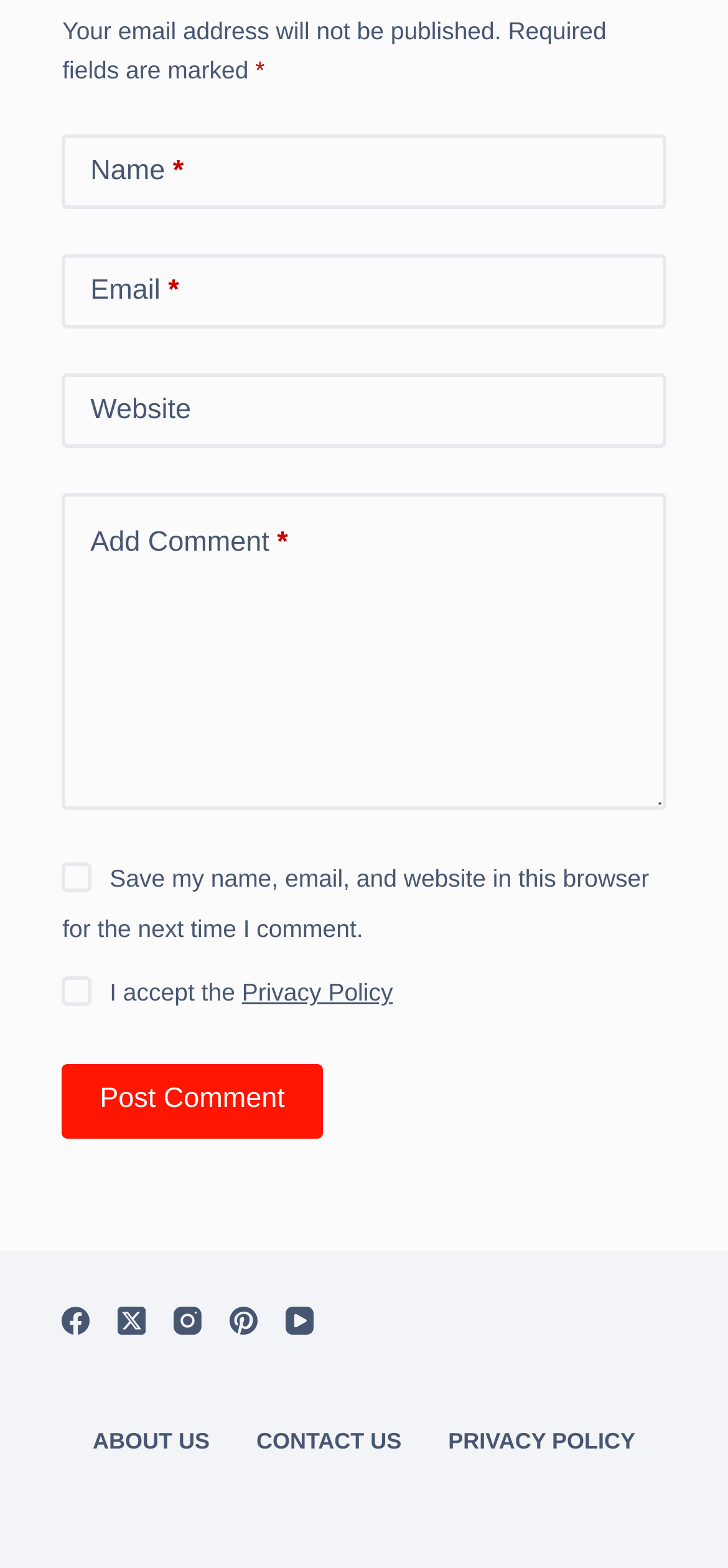Identify the bounding box coordinates of the HTML element based on this description: "Post Comment".

[0.086, 0.678, 0.443, 0.726]